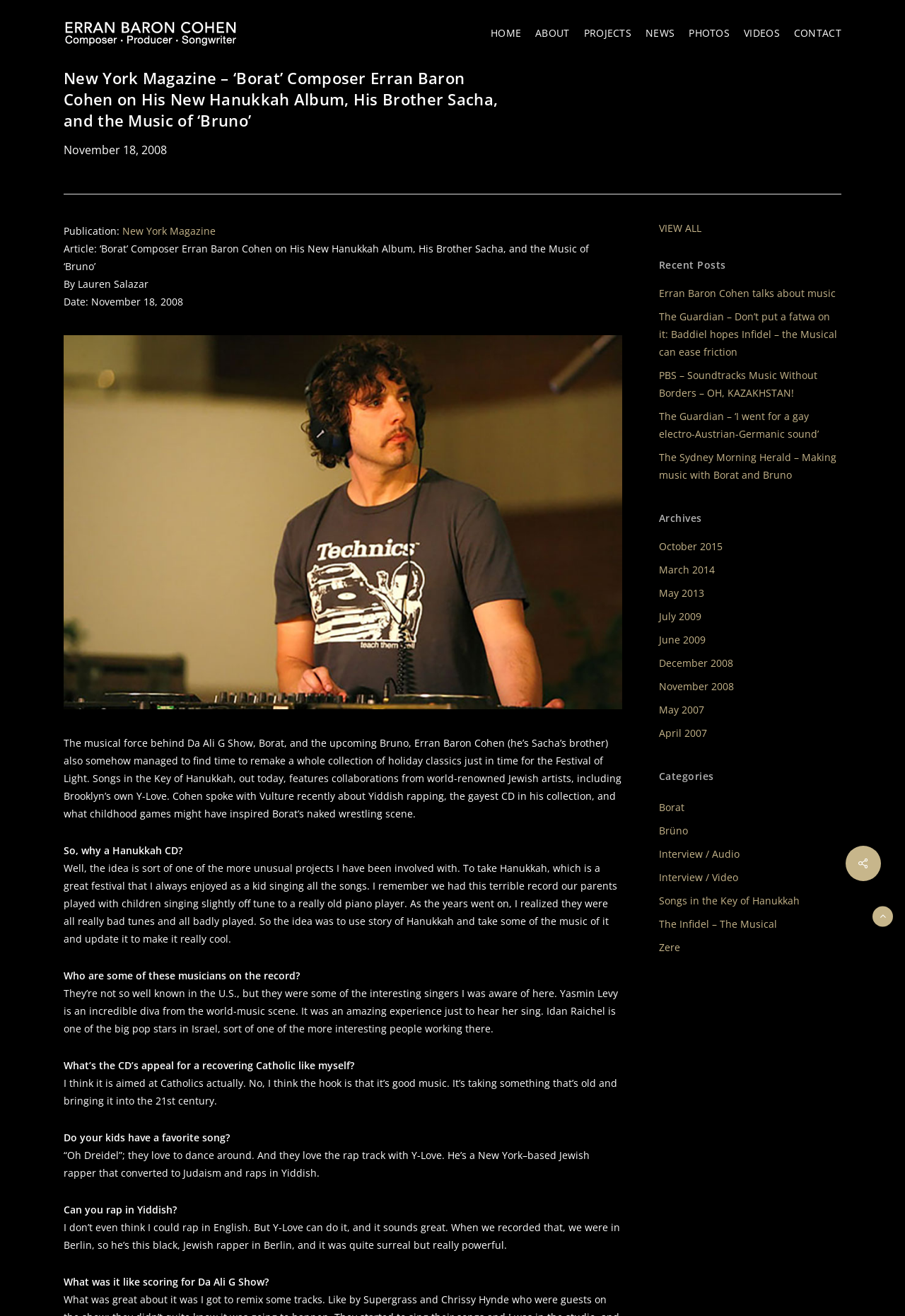How many links are there in the 'Recent Posts' section?
Please look at the screenshot and answer using one word or phrase.

5